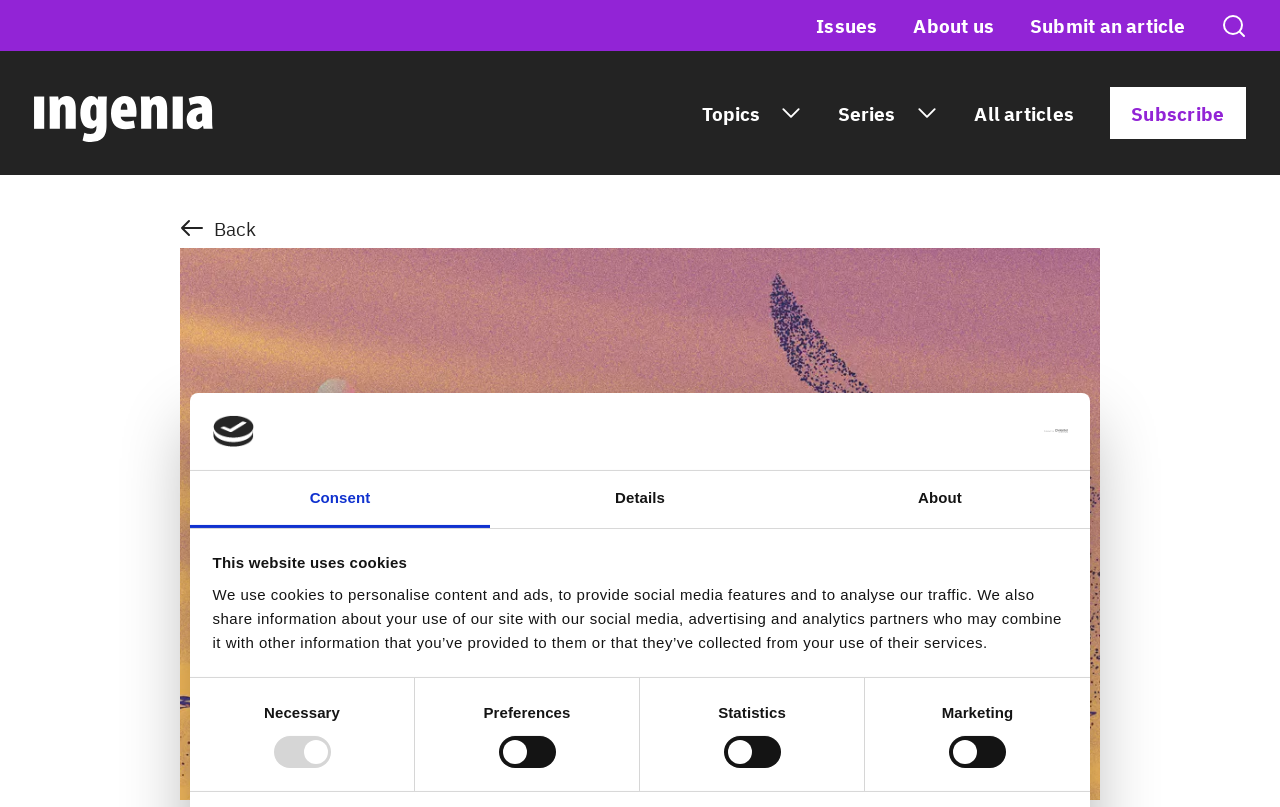What is the text of the first link on the webpage?
Refer to the image and answer the question using a single word or phrase.

Home